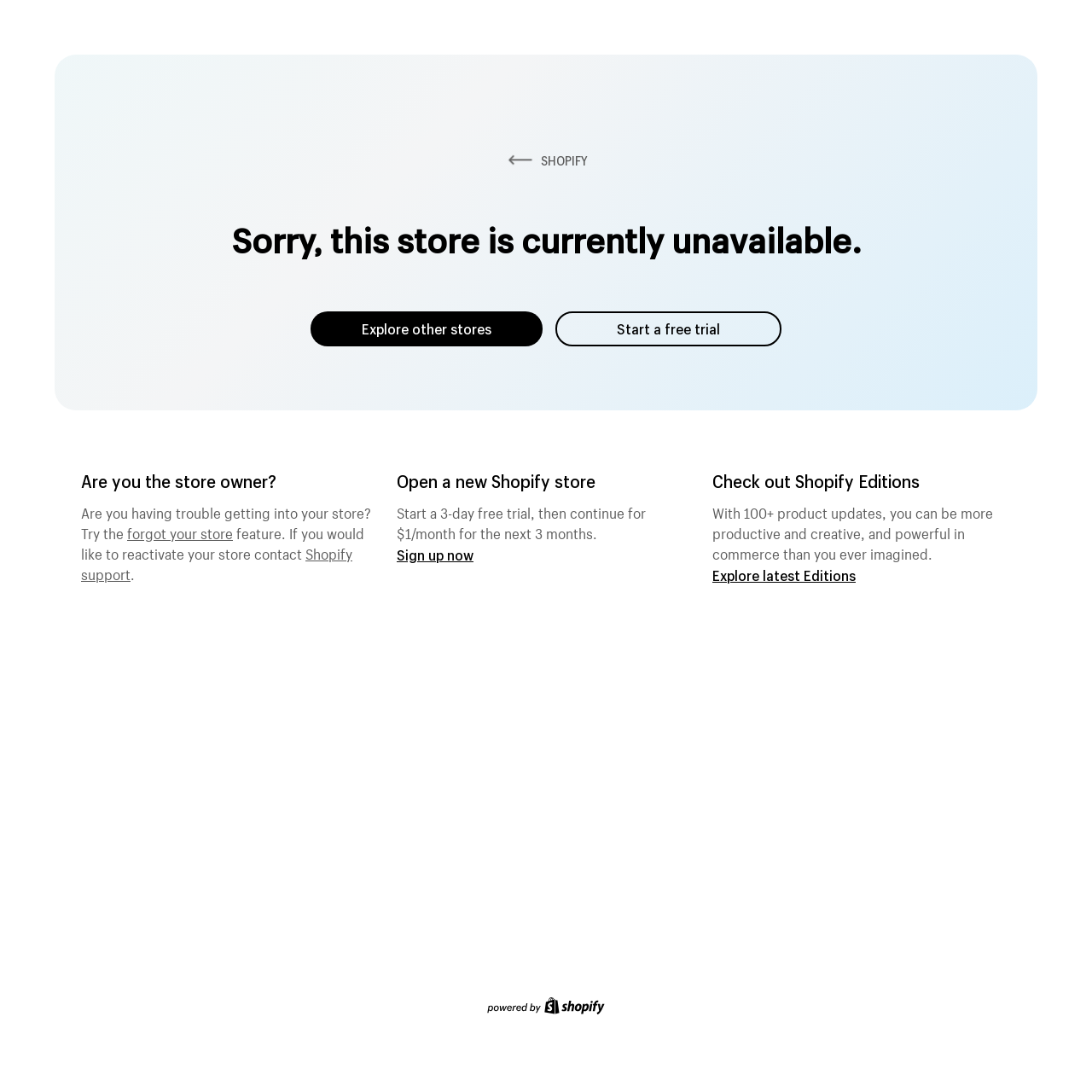Using a single word or phrase, answer the following question: 
What is the call-to-action for new users?

Sign up now